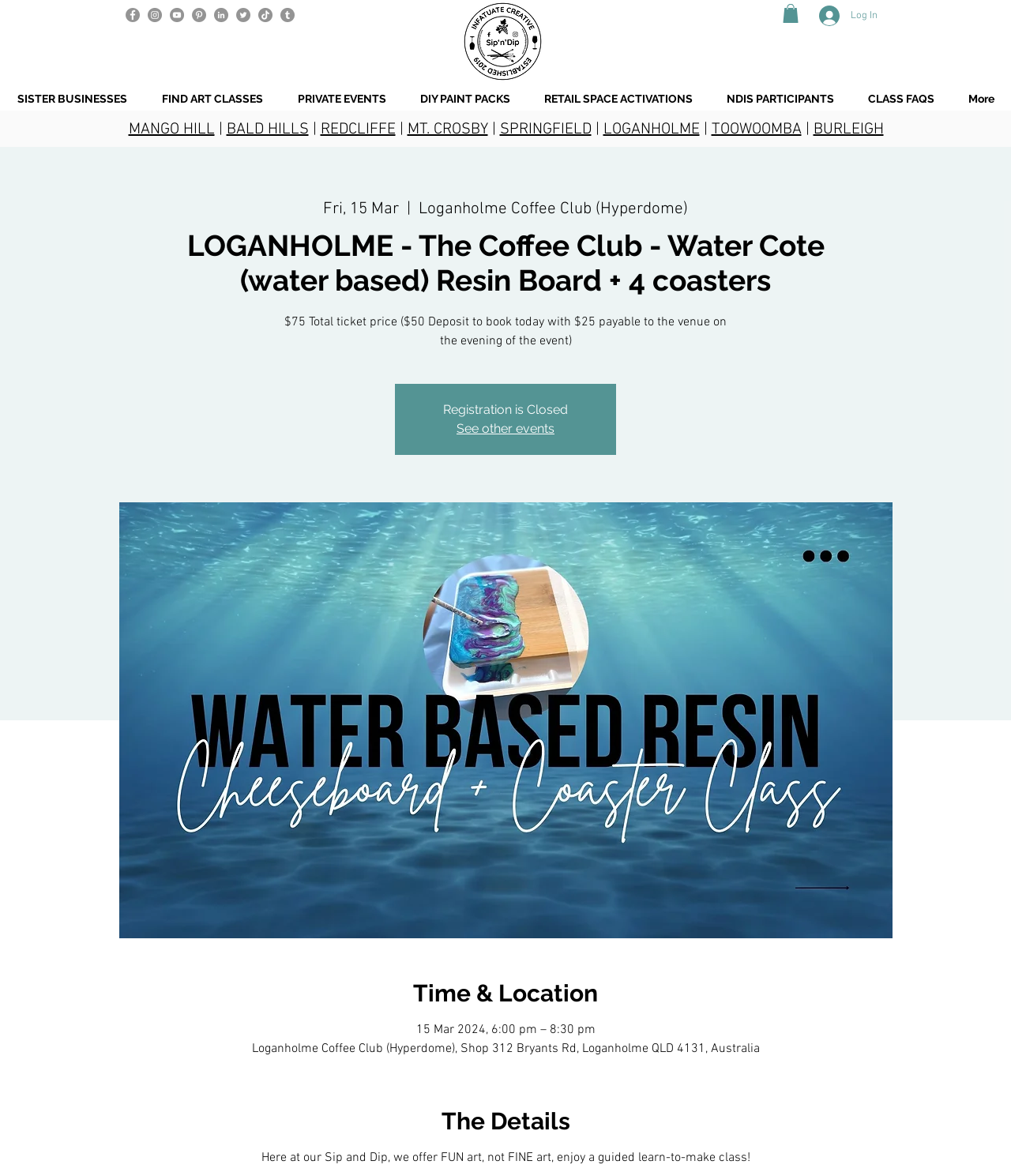Bounding box coordinates are specified in the format (top-left x, top-left y, bottom-right x, bottom-right y). All values are floating point numbers bounded between 0 and 1. Please provide the bounding box coordinate of the region this sentence describes: SISTER BUSINESSES

[0.0, 0.067, 0.143, 0.101]